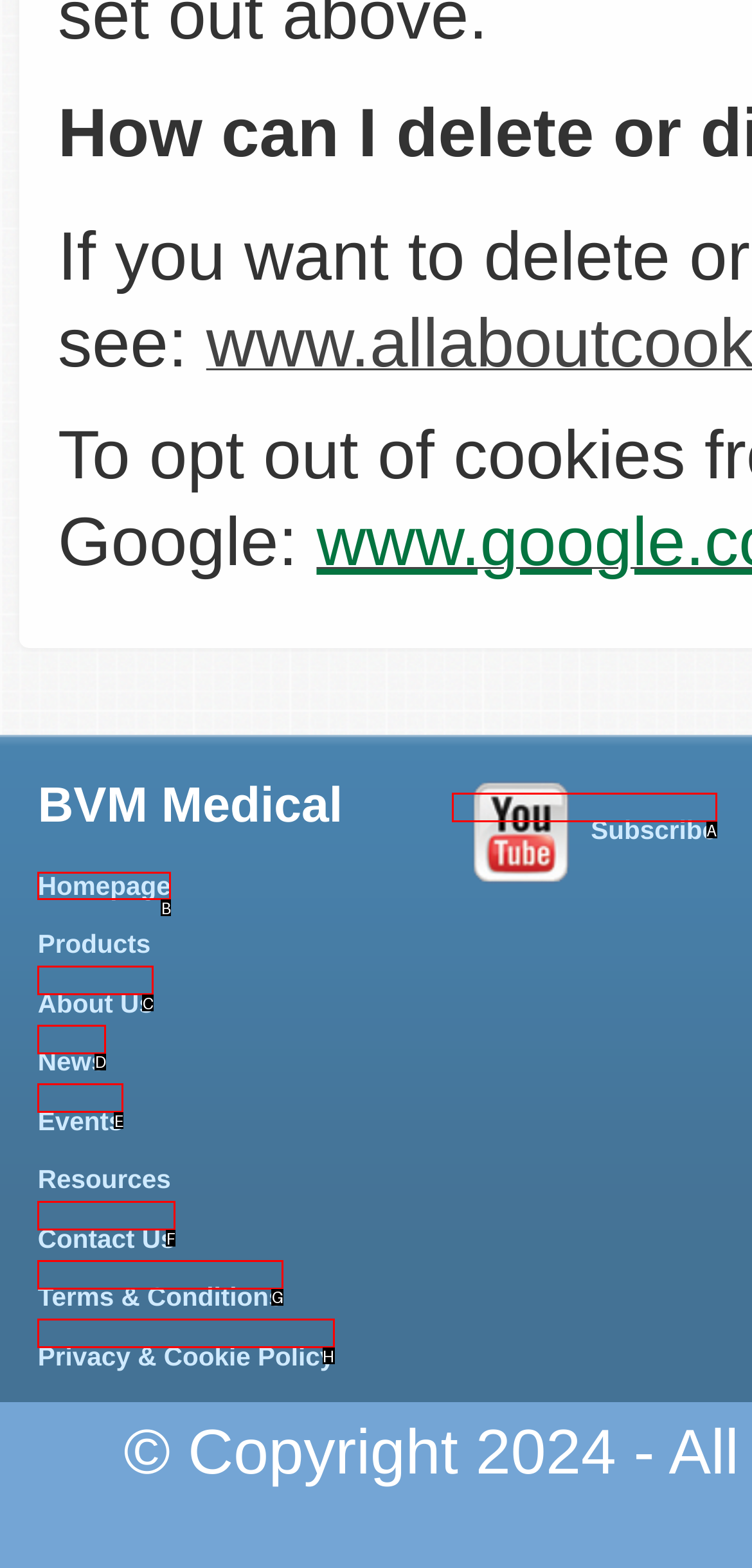Tell me which letter I should select to achieve the following goal: Visit Facebook
Answer with the corresponding letter from the provided options directly.

None